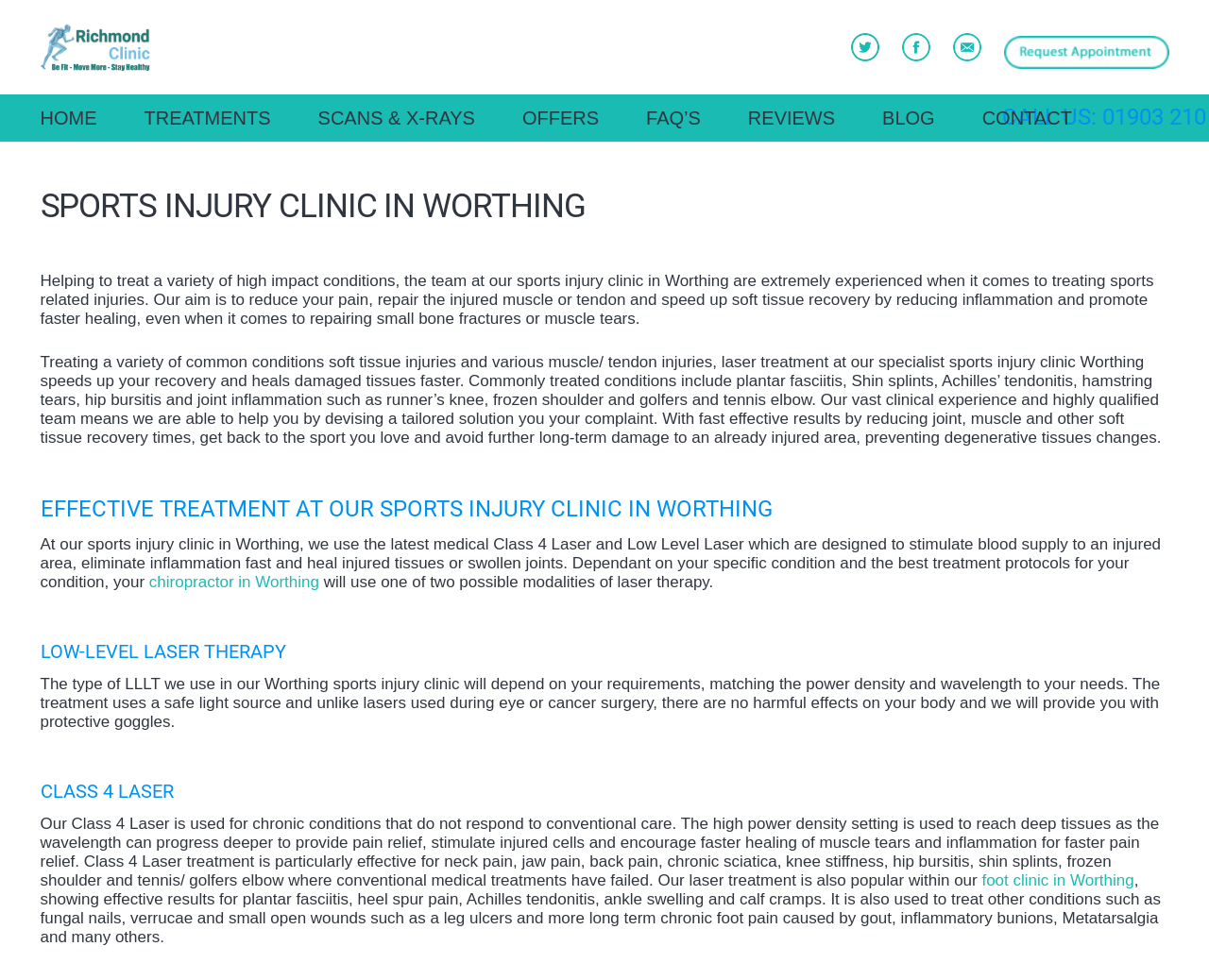What social media platforms are linked on the webpage?
Please provide a single word or phrase as your answer based on the image.

Twitter, Facebook